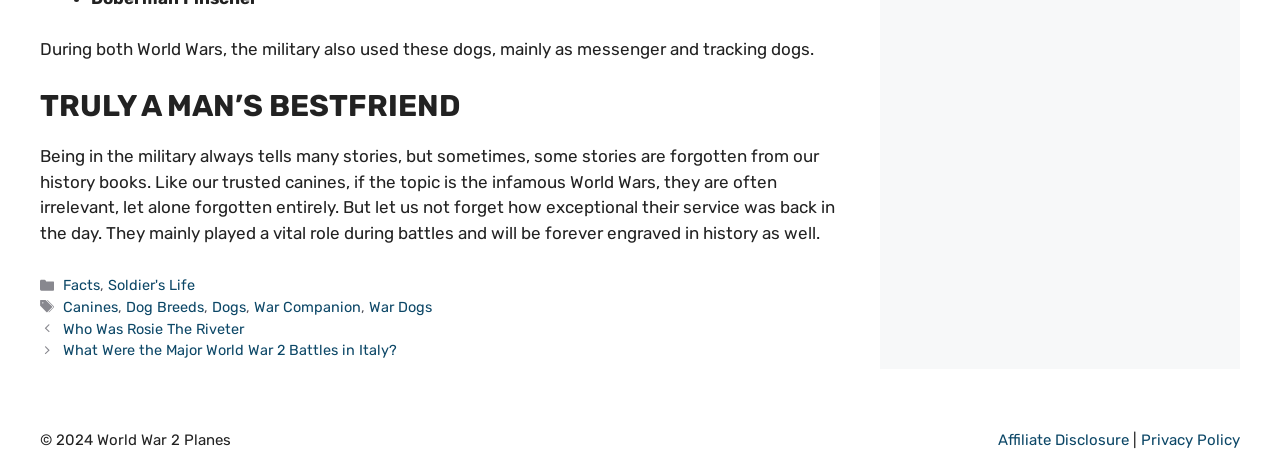Can you find the bounding box coordinates for the element that needs to be clicked to execute this instruction: "Learn about Rosie The Riveter"? The coordinates should be given as four float numbers between 0 and 1, i.e., [left, top, right, bottom].

[0.049, 0.677, 0.191, 0.715]